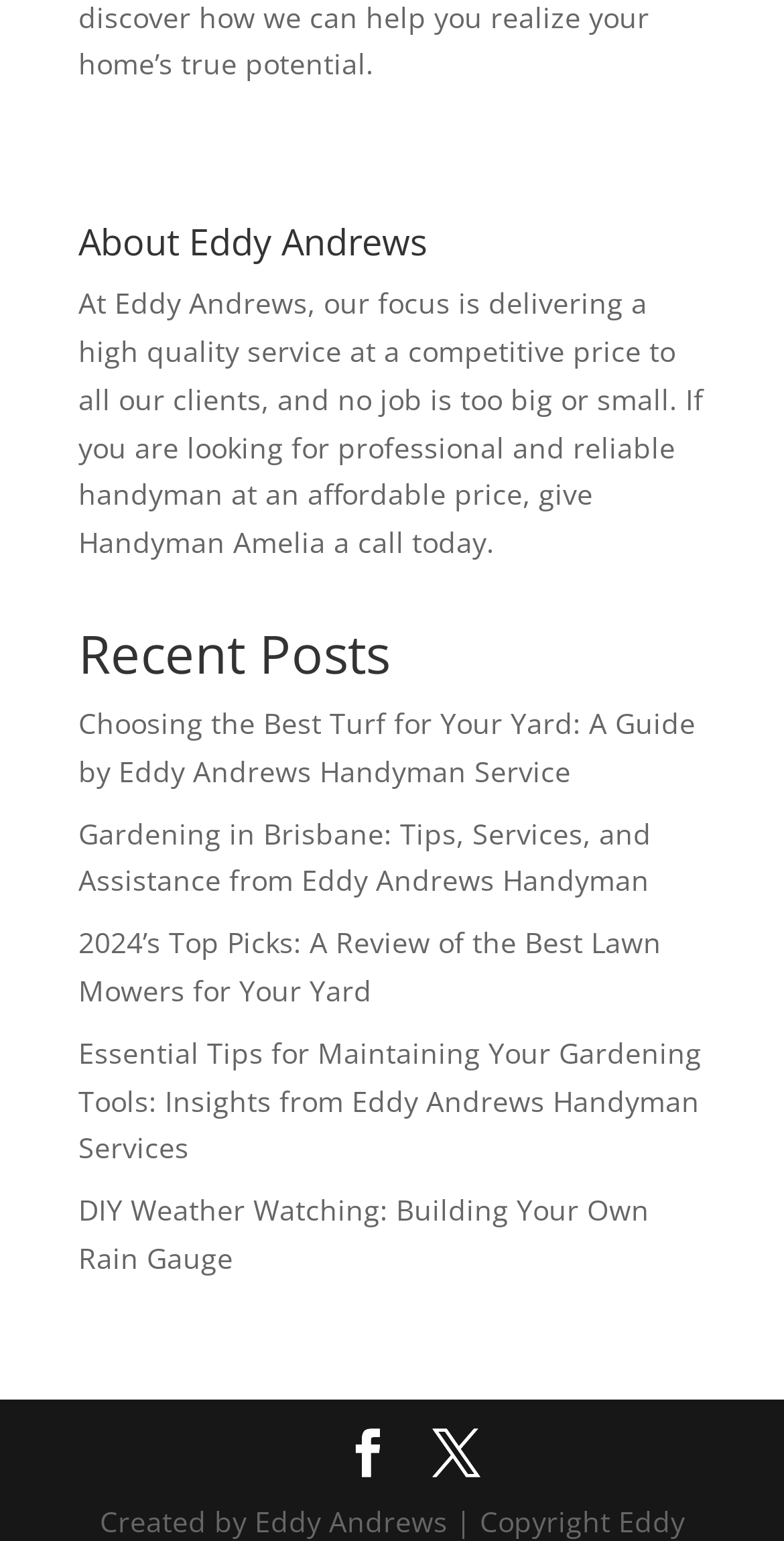Respond to the question below with a single word or phrase: How many recent posts are listed?

5